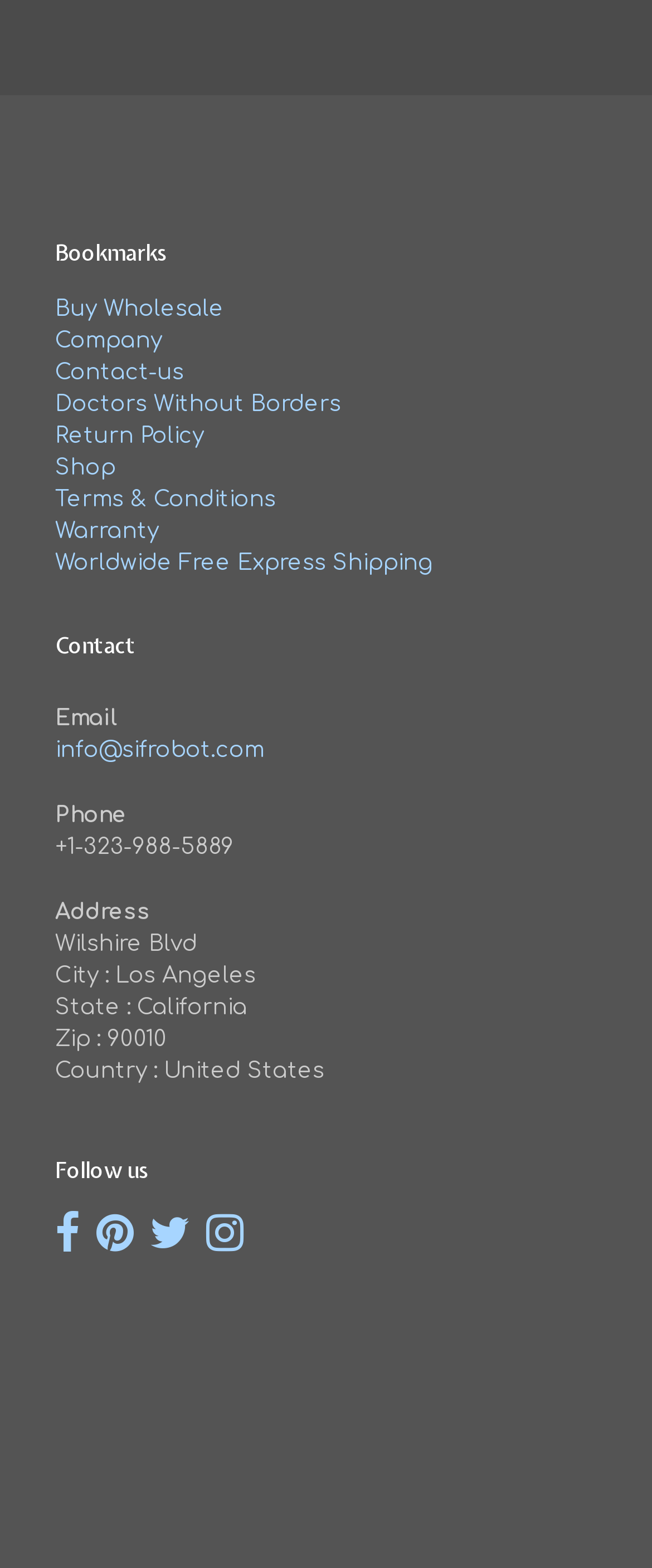Identify the bounding box coordinates for the UI element described as: "Shop".

[0.085, 0.291, 0.177, 0.306]